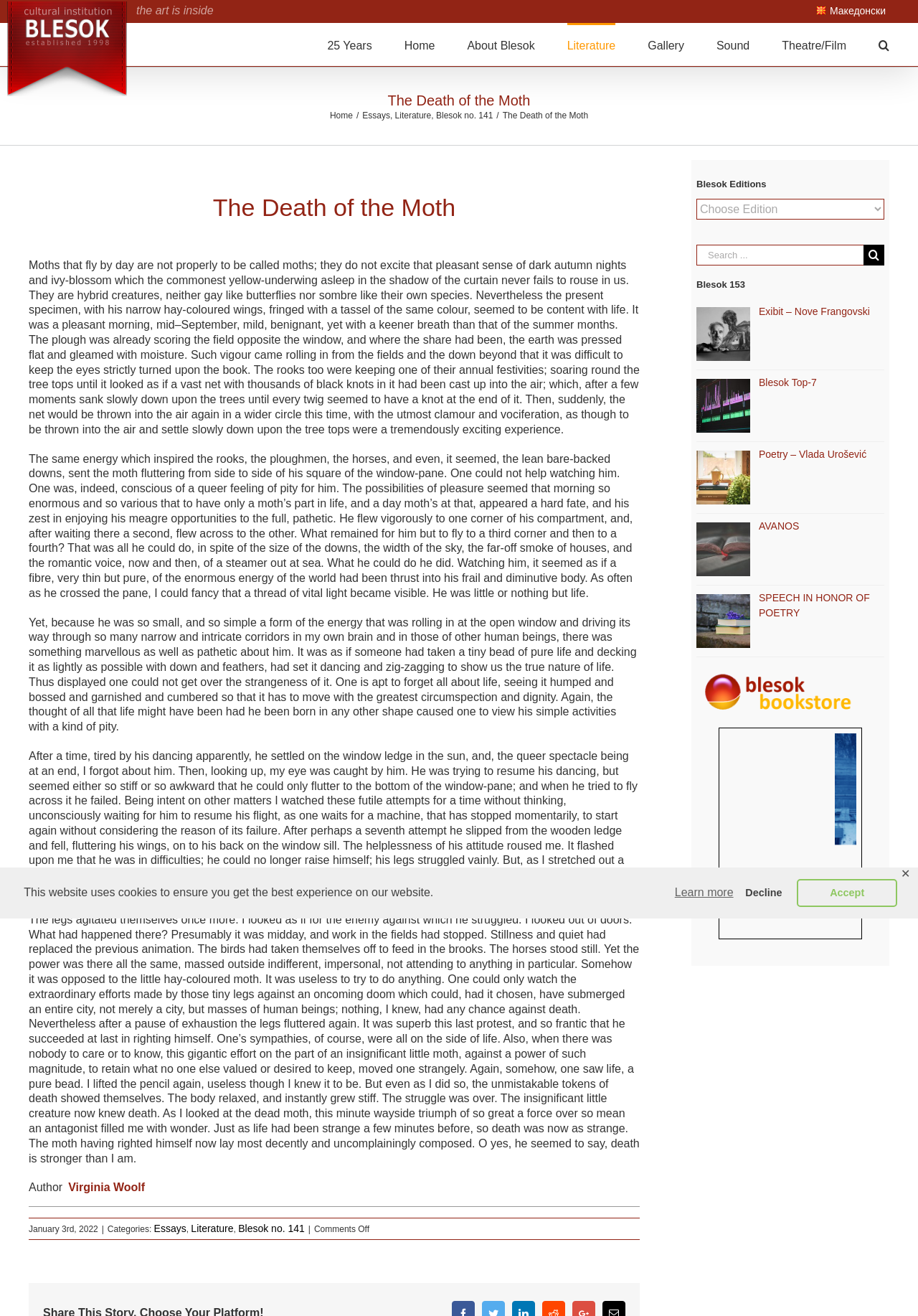What is the date of publication of the current article?
Refer to the image and provide a detailed answer to the question.

I found the date of publication of the current article by looking at the static text element with the text 'January 3rd, 2022' which is located below the categories.